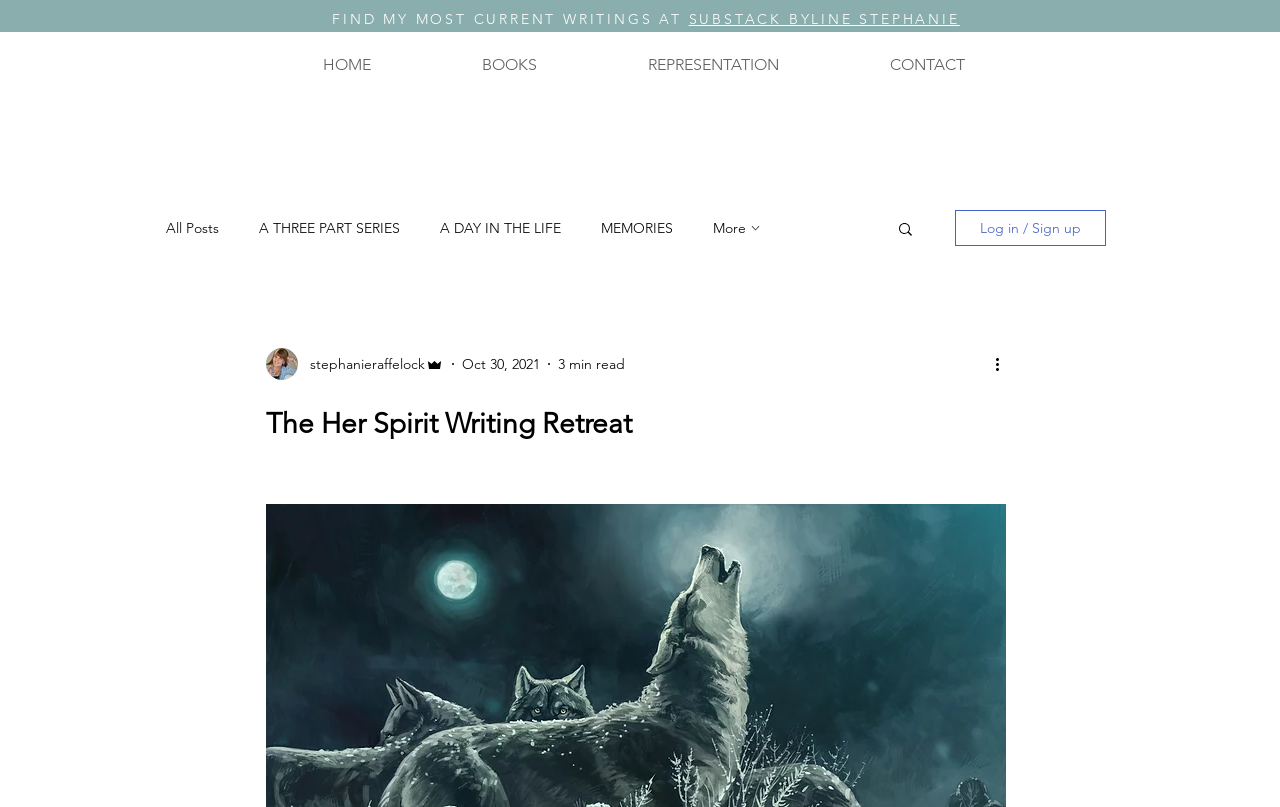What is the date of the last post?
Please look at the screenshot and answer using one word or phrase.

Oct 30, 2021